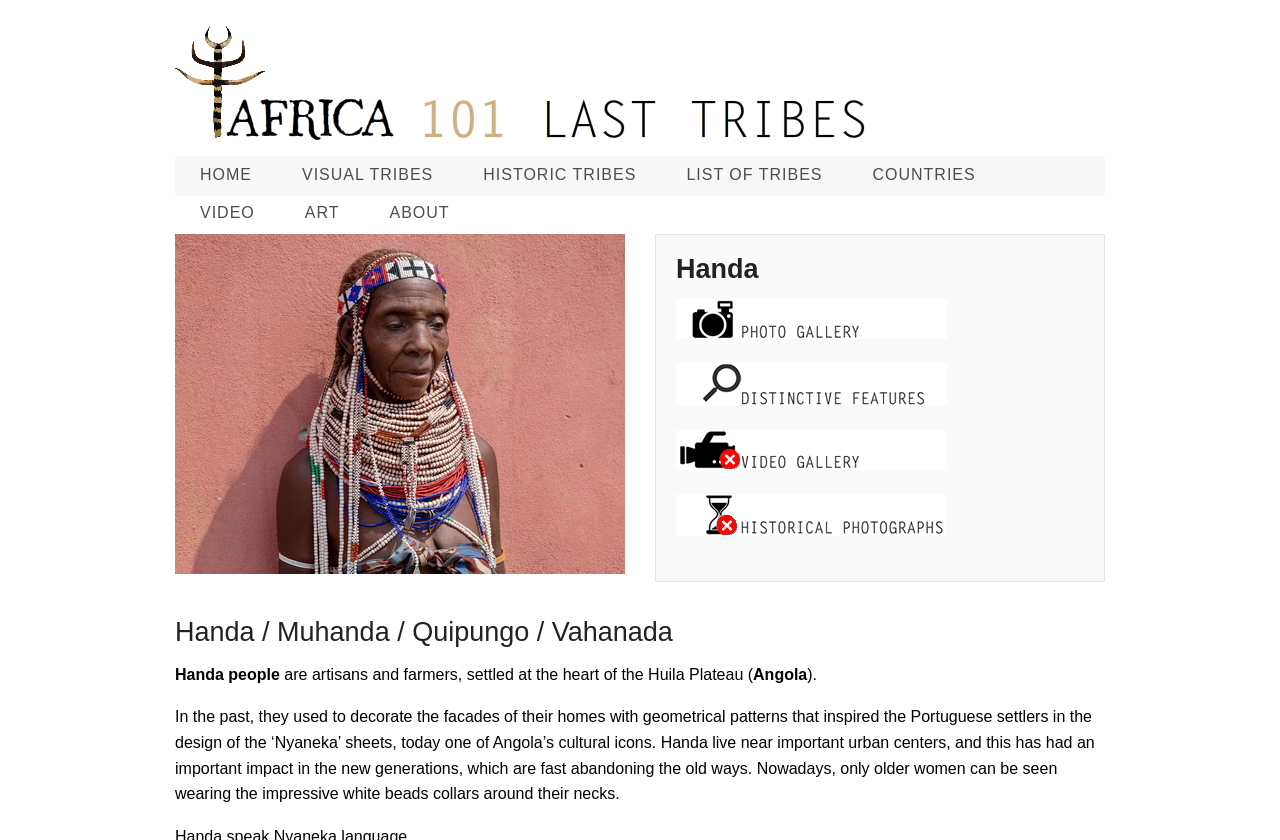Answer the question below using just one word or a short phrase: 
What do older Handa women wear around their necks?

White beads collars